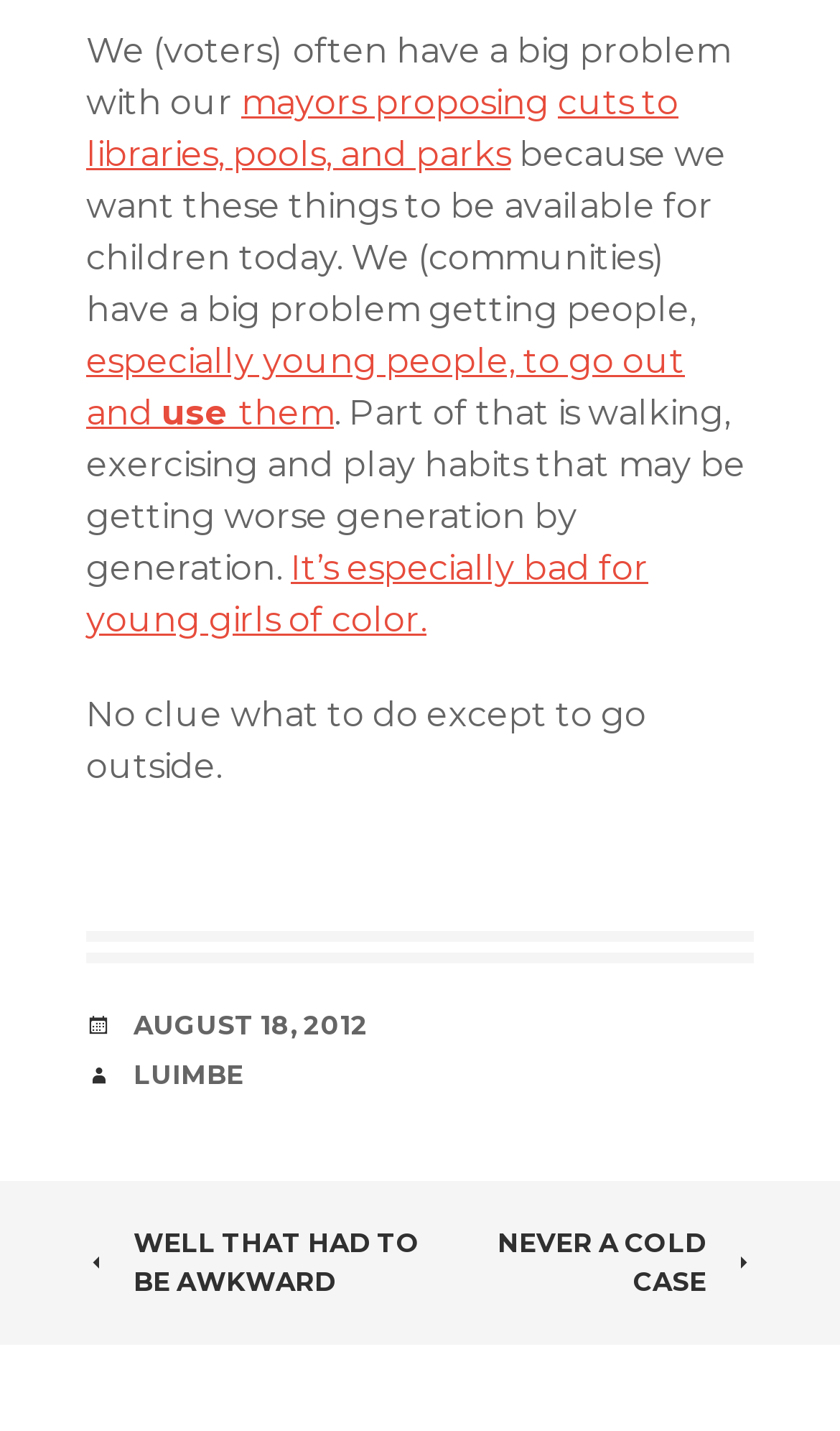Give a one-word or one-phrase response to the question: 
How many links are there in the article?

5